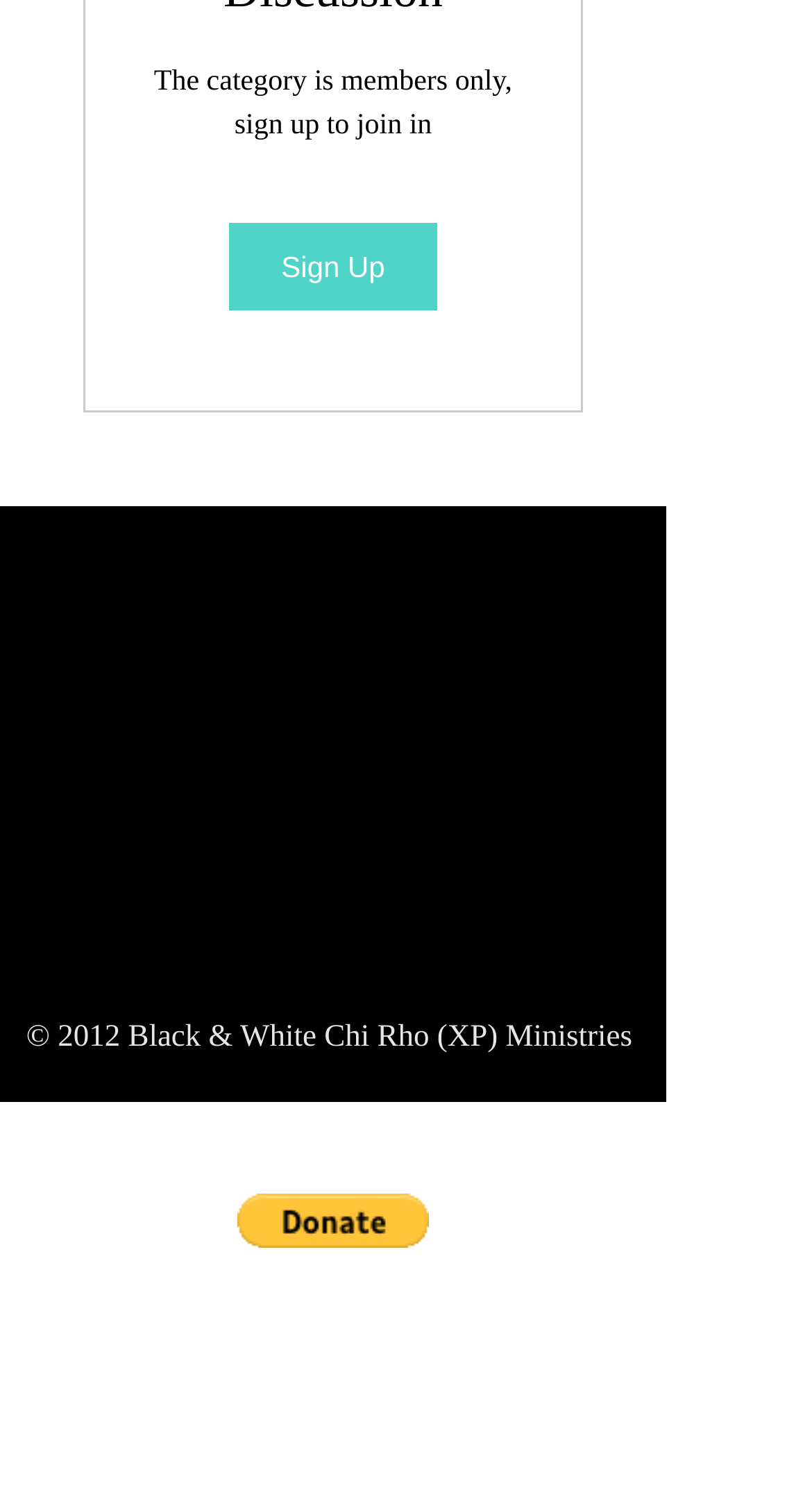Extract the bounding box of the UI element described as: "aria-label="YouTube"".

[0.303, 0.858, 0.392, 0.907]